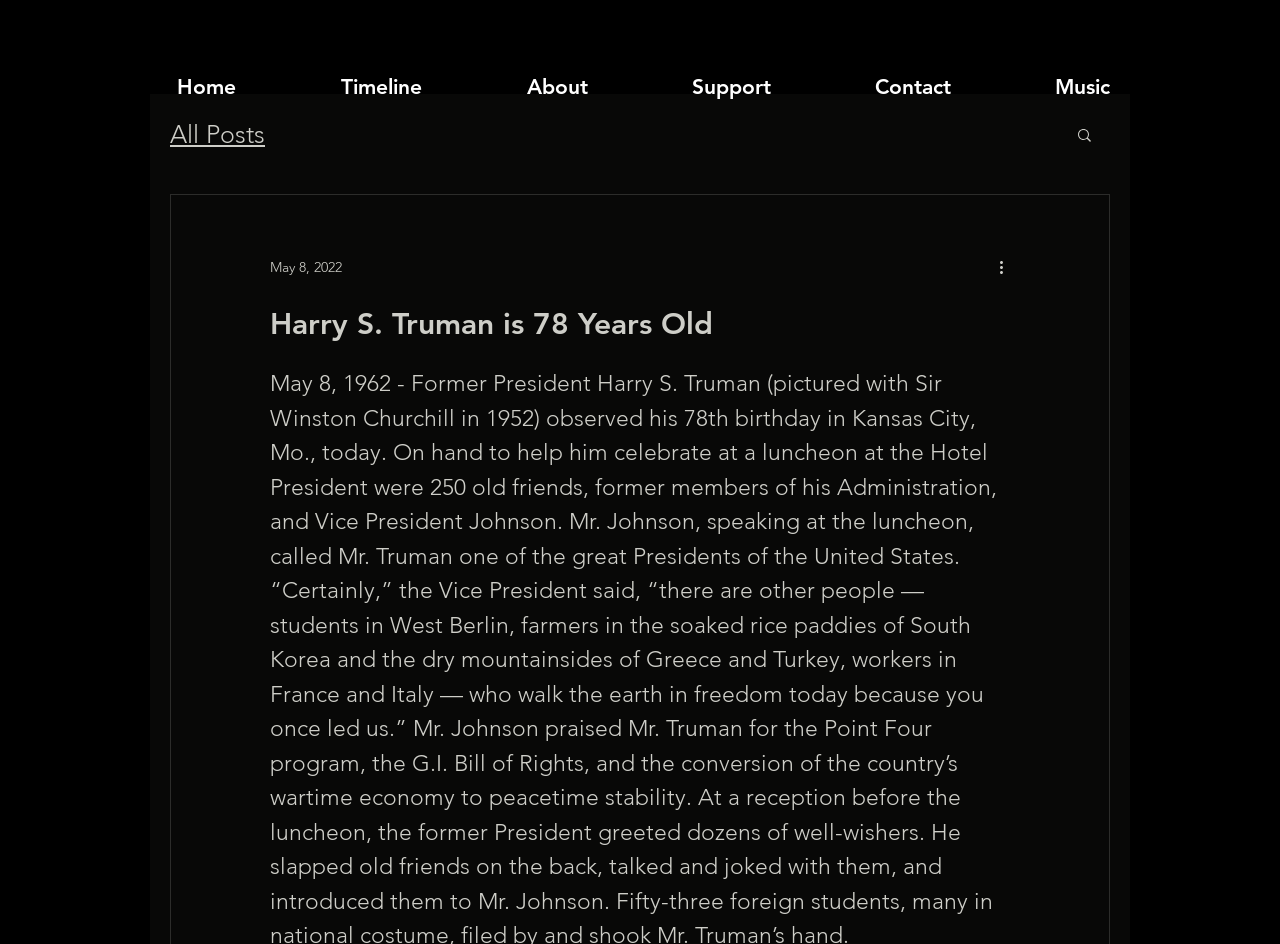Please find the bounding box coordinates of the section that needs to be clicked to achieve this instruction: "search".

[0.84, 0.133, 0.855, 0.156]